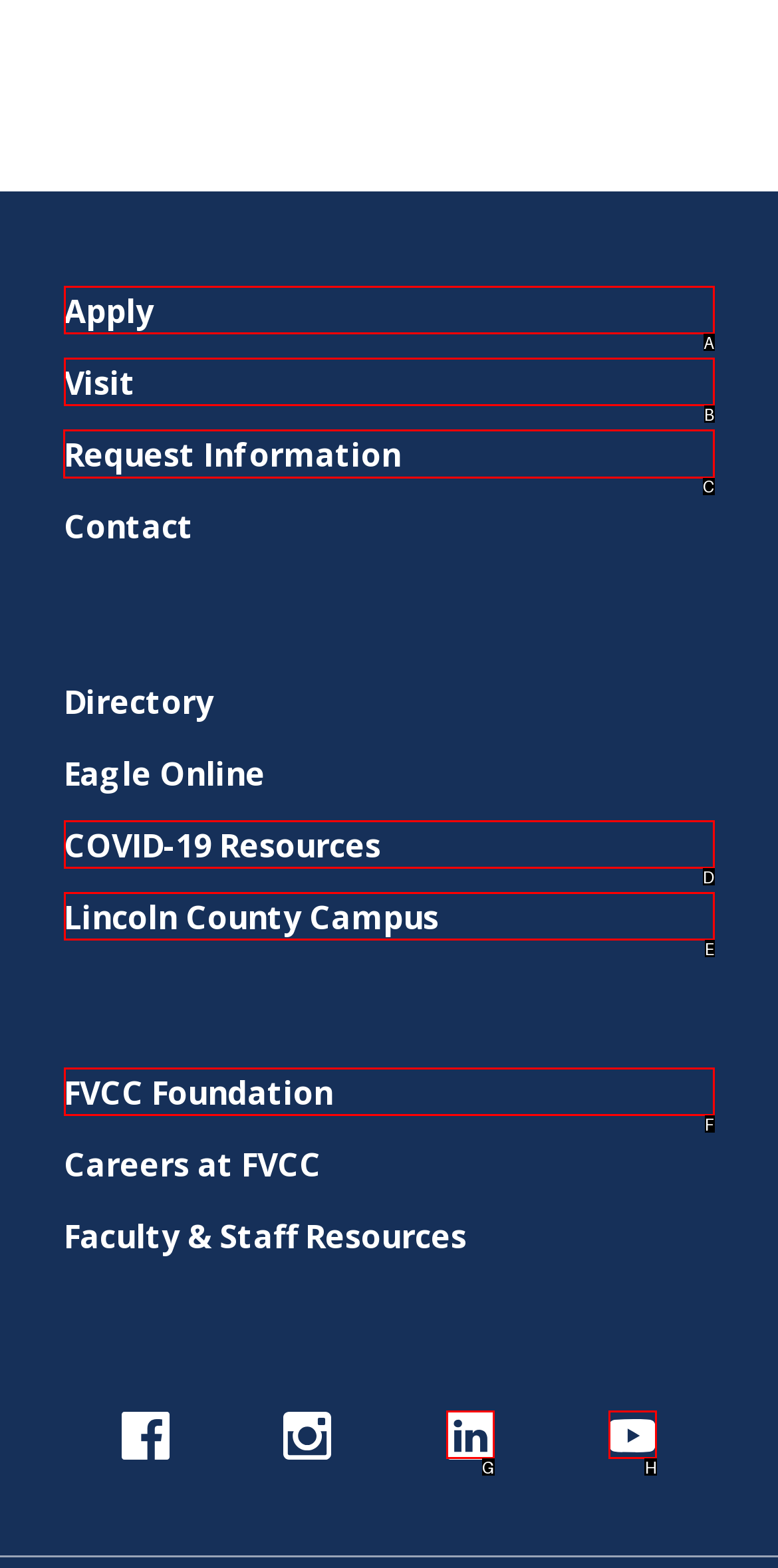Select the letter of the UI element you need to click on to fulfill this task: Request more information. Write down the letter only.

C